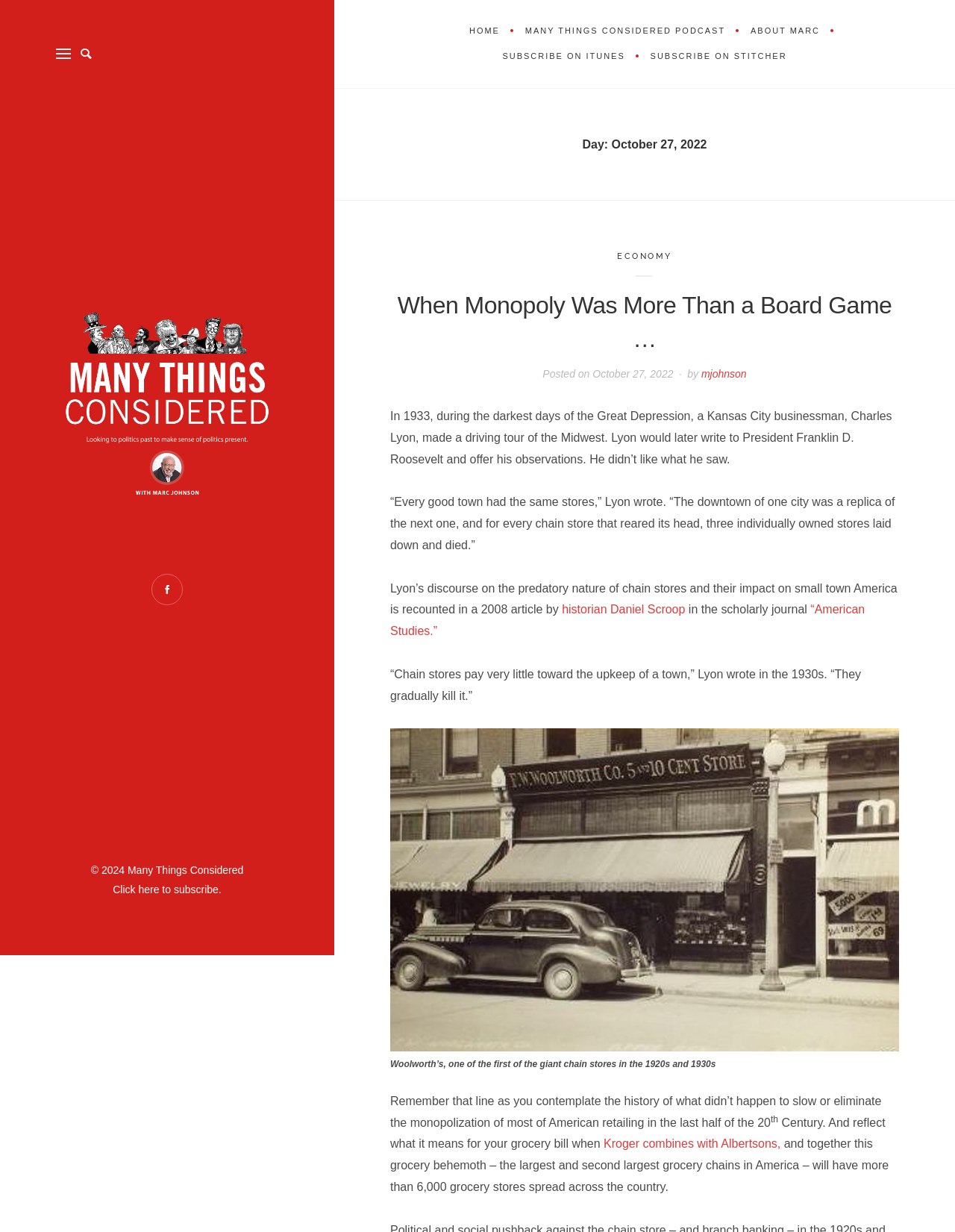Please determine the bounding box coordinates for the UI element described as: "mjohnson".

[0.734, 0.299, 0.782, 0.308]